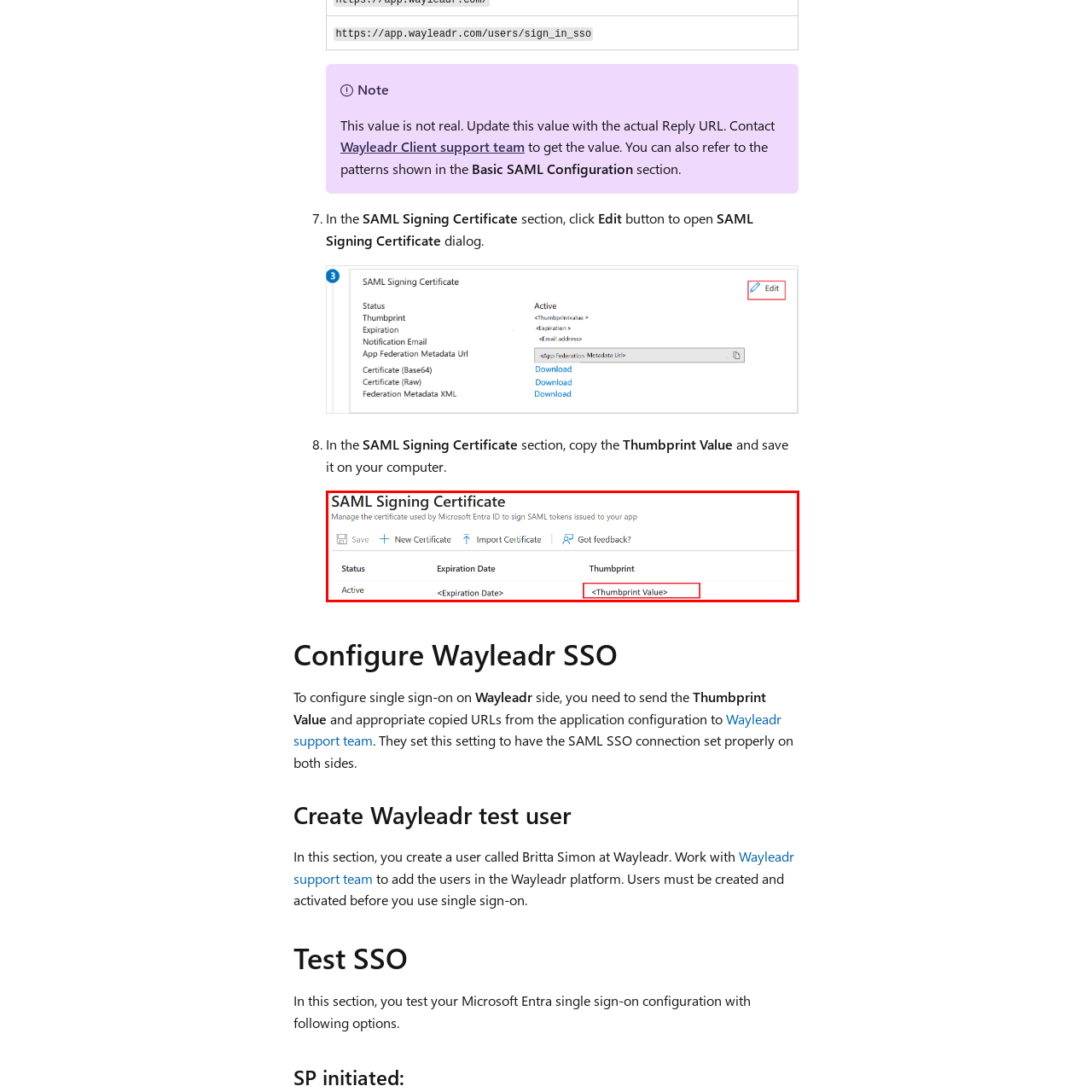Provide a comprehensive description of the image highlighted by the red bounding box.

The image depicts the "SAML Signing Certificate" interface, a critical element for managing SAML tokens issued by Microsoft Entra ID for your application. The interface includes a table that shows key details such as the Status, Expiration Date, and Thumbprint of the certificate. Here, the status is marked as "Active," indicating that the certificate is currently valid. The Expiration Date is placeholder text ("<Expiration Date>"), suggesting users need to update this with the actual date. Most notably, the Thumbprint Value is highlighted in red as "<Thumbprint Value>", reminding users to copy and save this essential piece of information for proper configuration and security purposes. This visual aid helps users understand how to access and manage their SAML signing certificate efficiently.